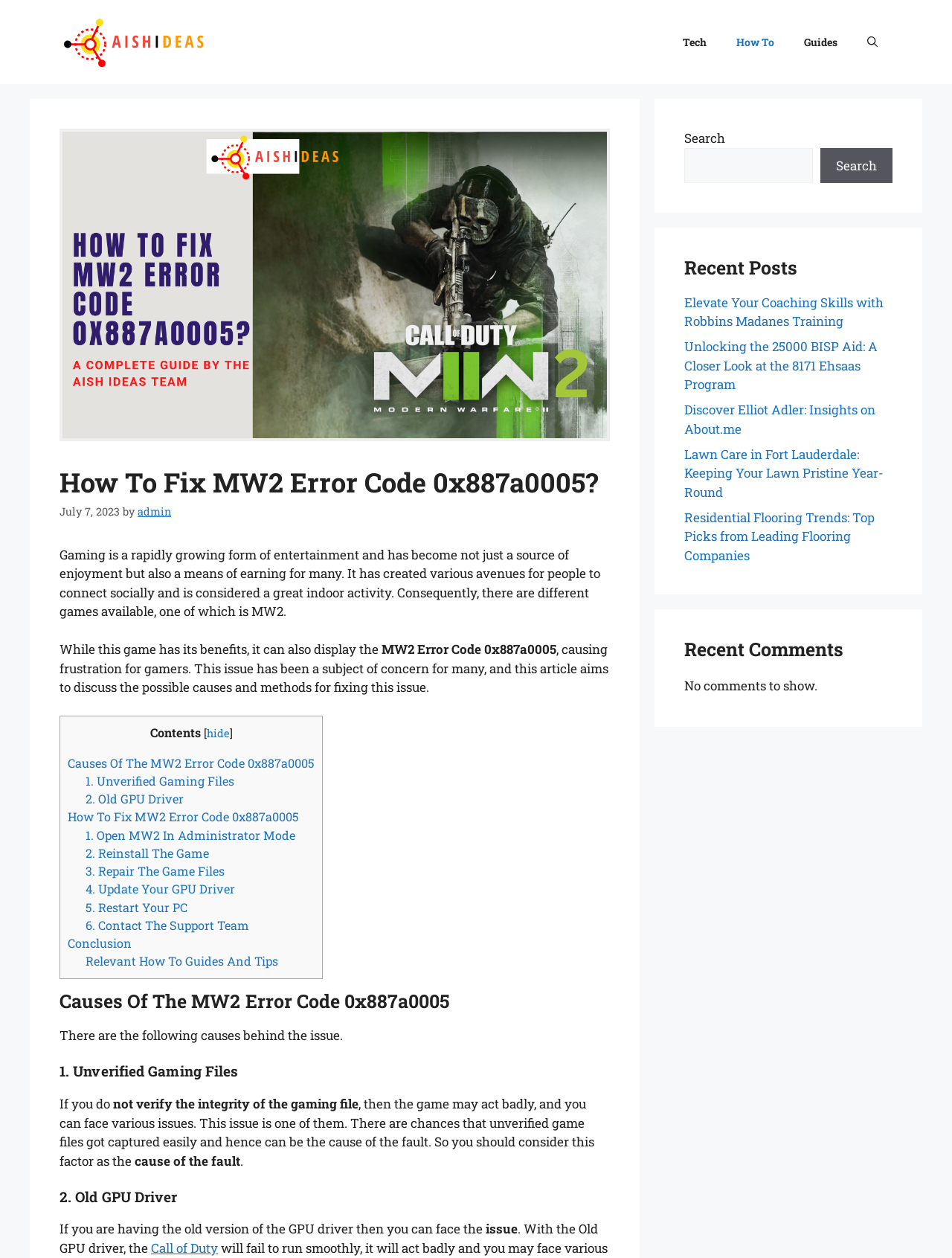Refer to the screenshot and give an in-depth answer to this question: What are the possible causes of the MW2 Error Code 0x887a0005?

I determined the answer by examining the article content, which lists two possible causes of the error code: 'Unverified Gaming Files' and 'Old GPU Driver'.